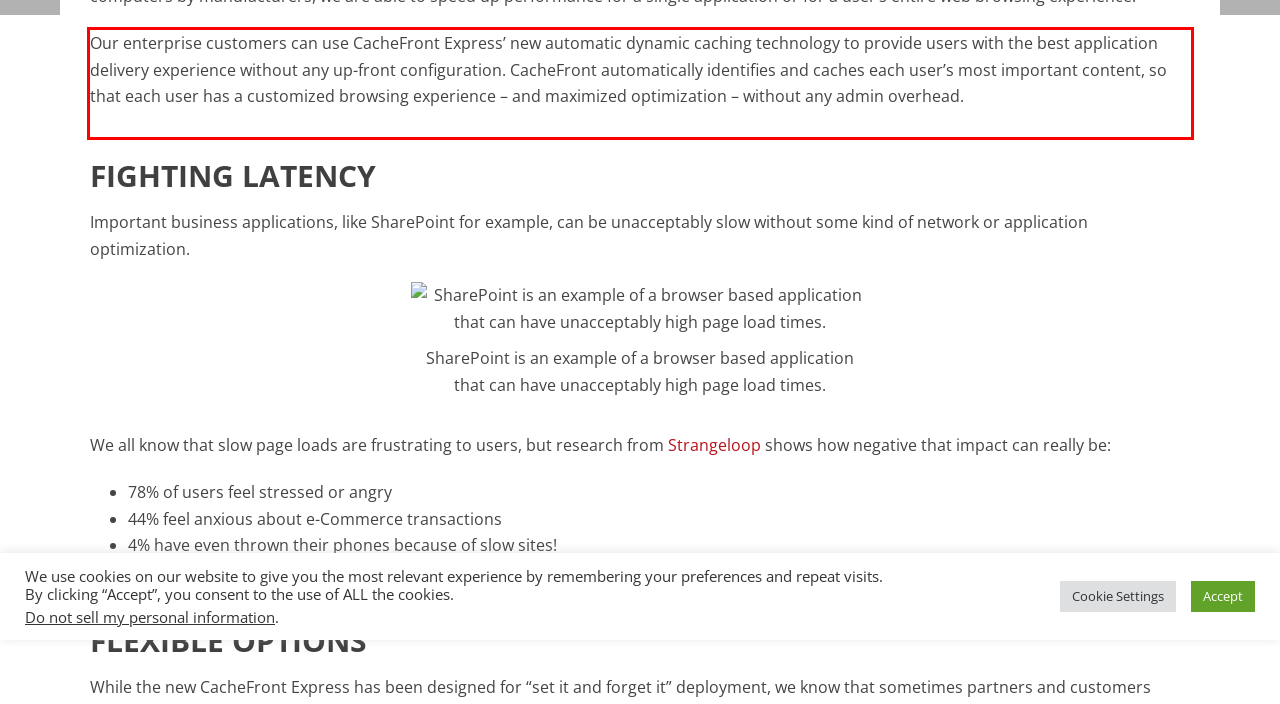There is a UI element on the webpage screenshot marked by a red bounding box. Extract and generate the text content from within this red box.

Our enterprise customers can use CacheFront Express’ new automatic dynamic caching technology to provide users with the best application delivery experience without any up-front configuration. CacheFront automatically identifies and caches each user’s most important content, so that each user has a customized browsing experience – and maximized optimization – without any admin overhead.